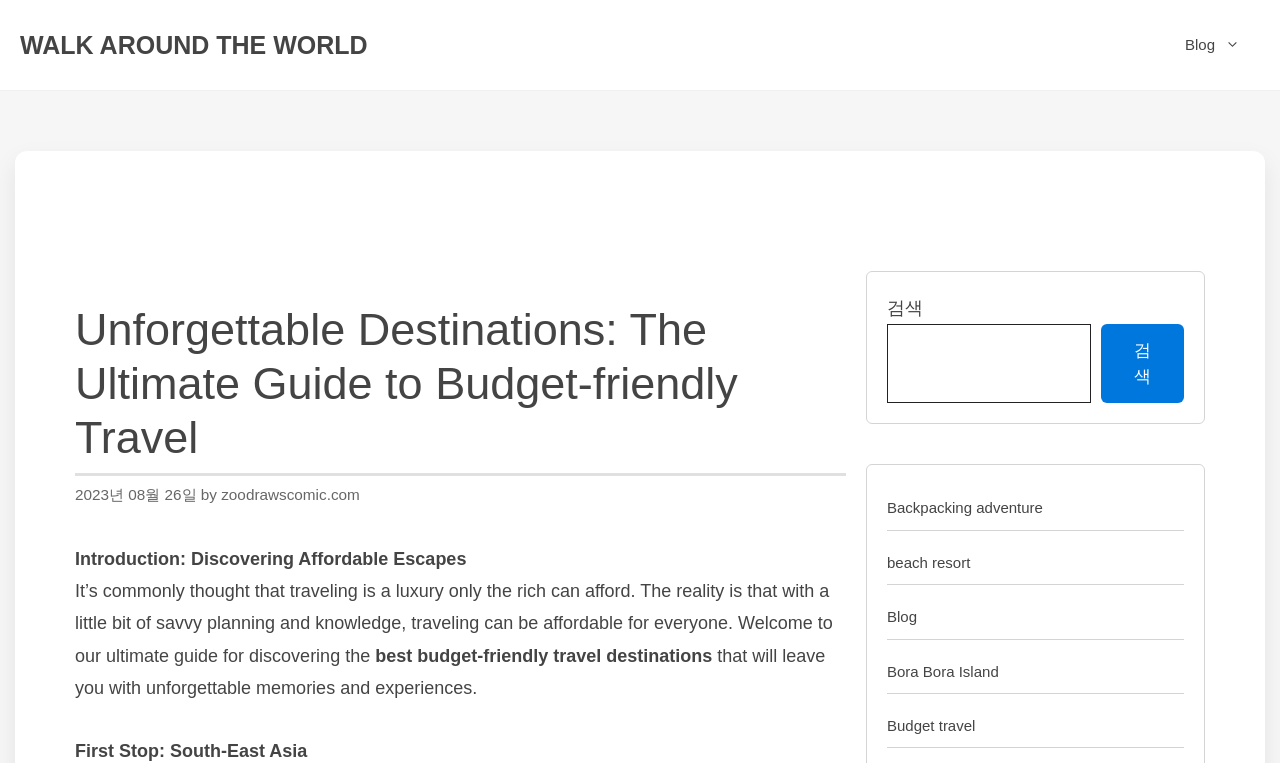What is the name of the website?
Provide a well-explained and detailed answer to the question.

I determined the answer by looking at the banner element at the top of the webpage, which contains the text 'WALK AROUND THE WORLD'.